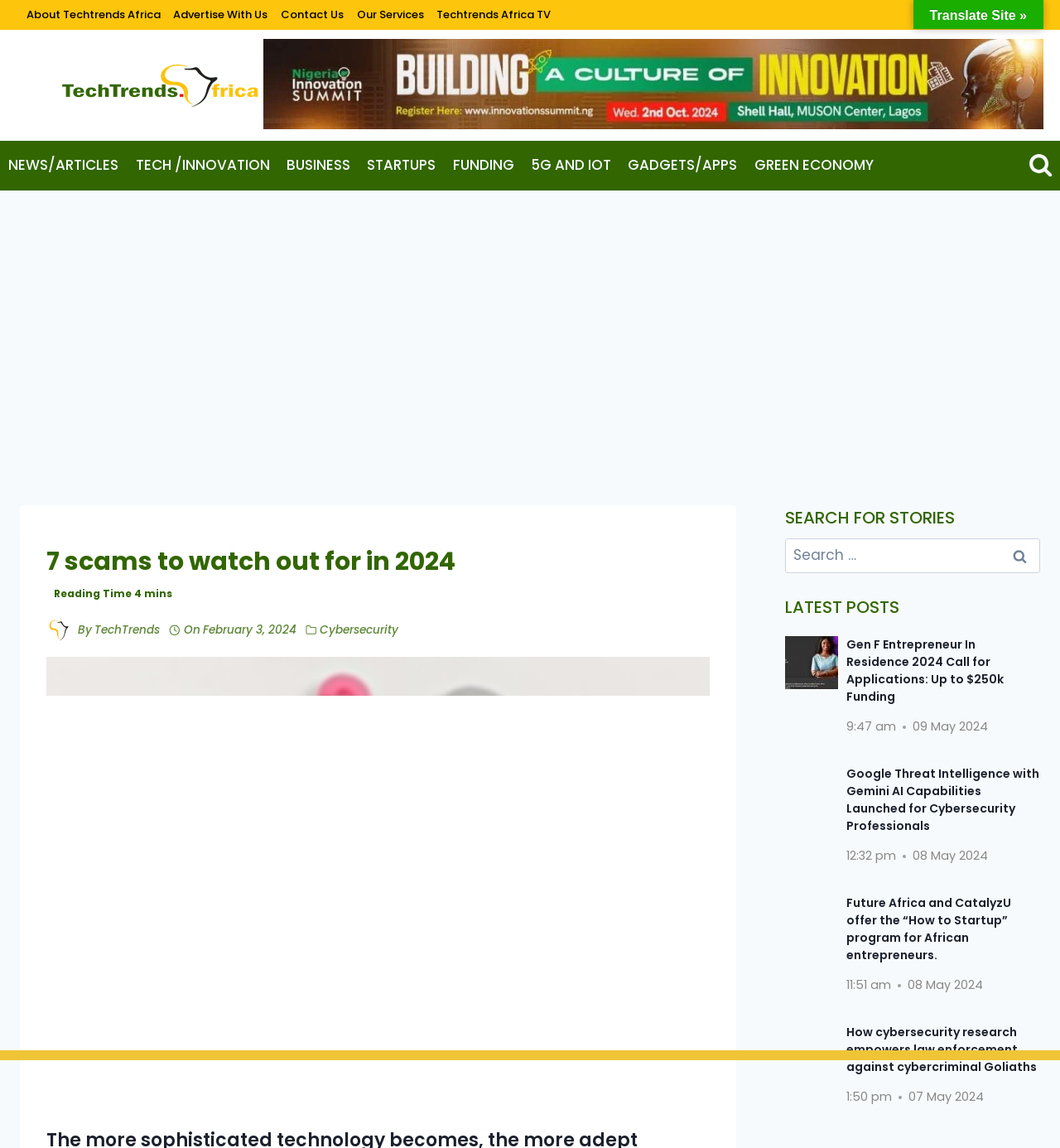Find the headline of the webpage and generate its text content.

7 scams to watch out for in 2024
  